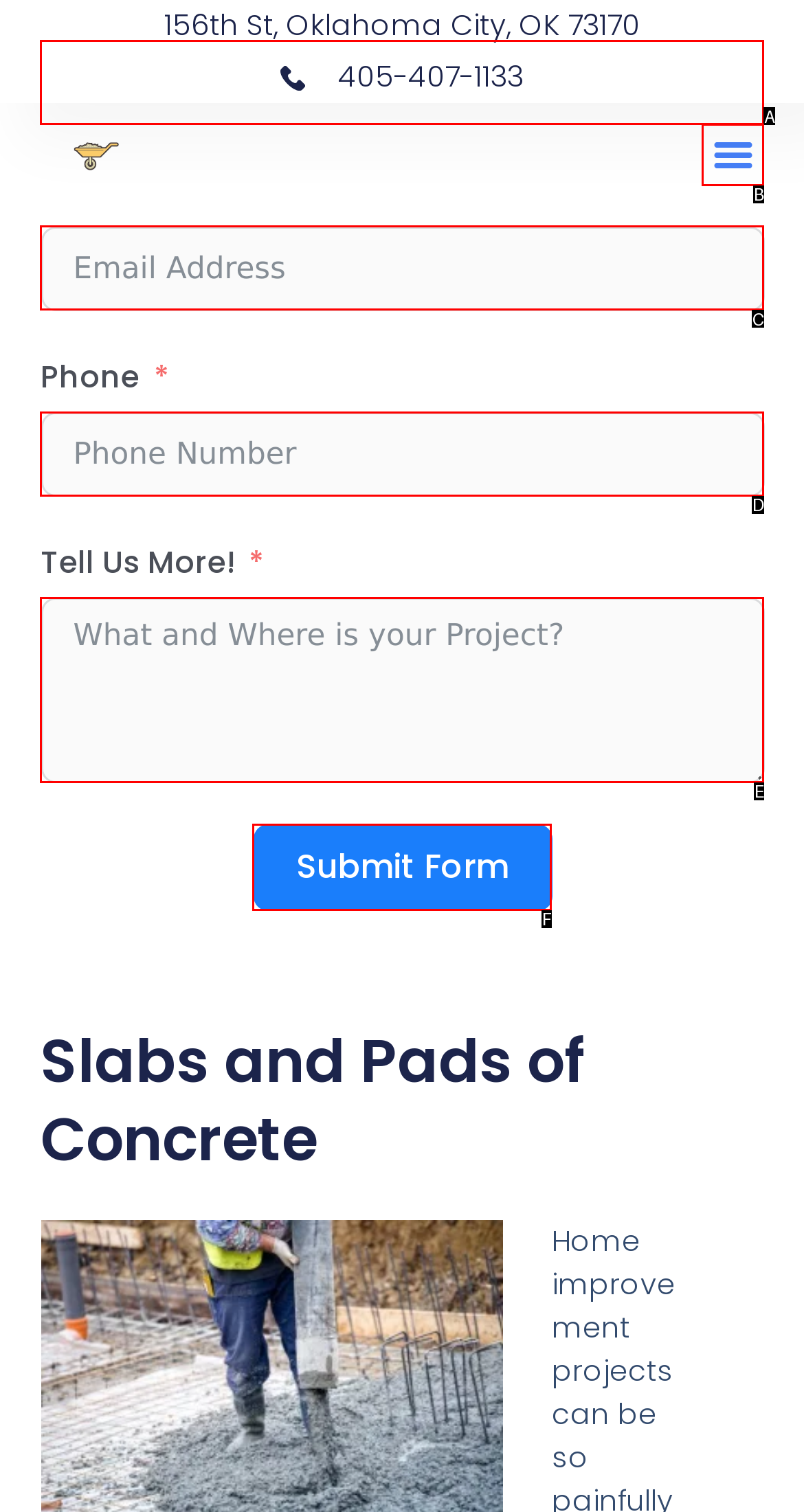Point out the option that best suits the description: name="email" placeholder="Email Address"
Indicate your answer with the letter of the selected choice.

C